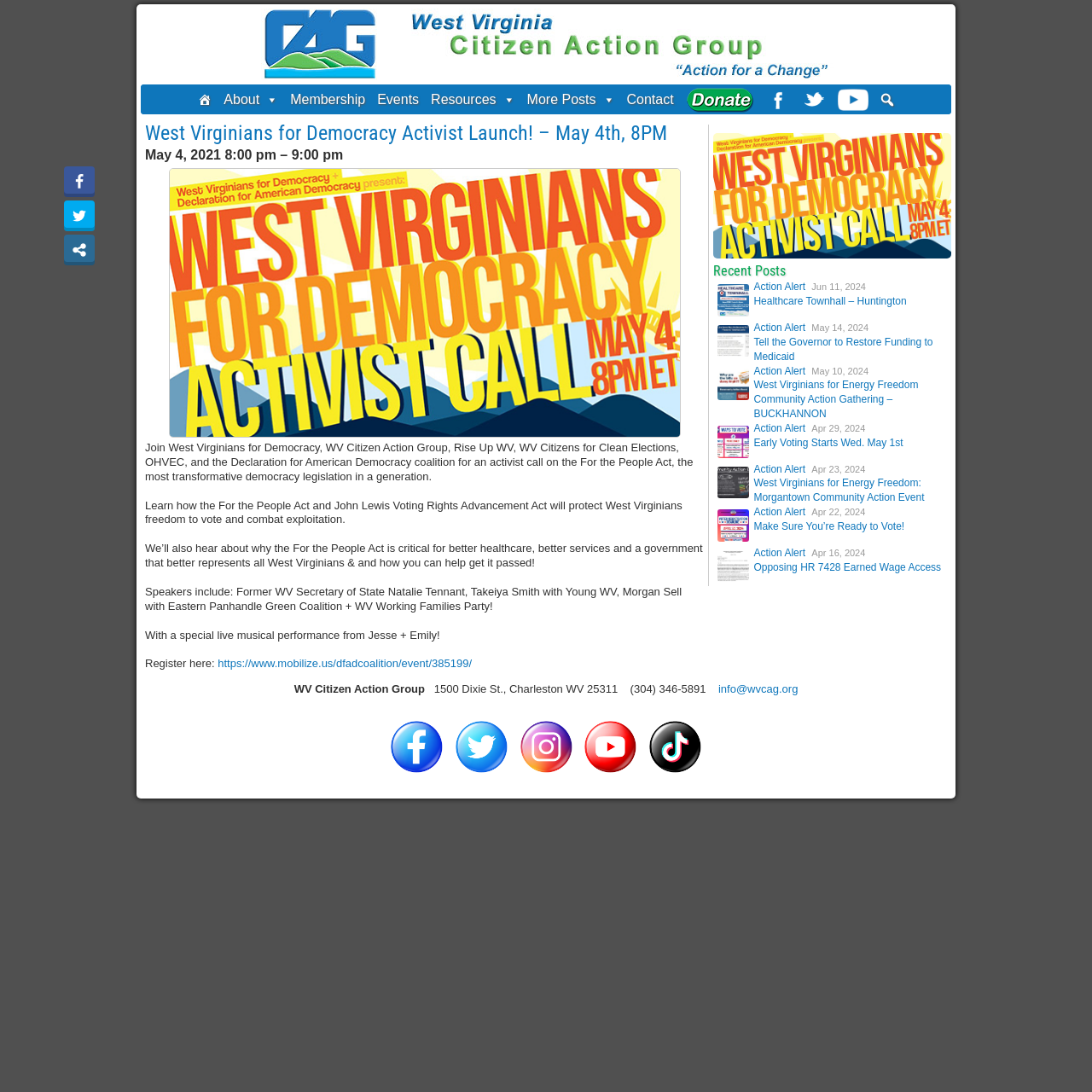Please specify the bounding box coordinates of the element that should be clicked to execute the given instruction: 'Click Student Portal'. Ensure the coordinates are four float numbers between 0 and 1, expressed as [left, top, right, bottom].

None